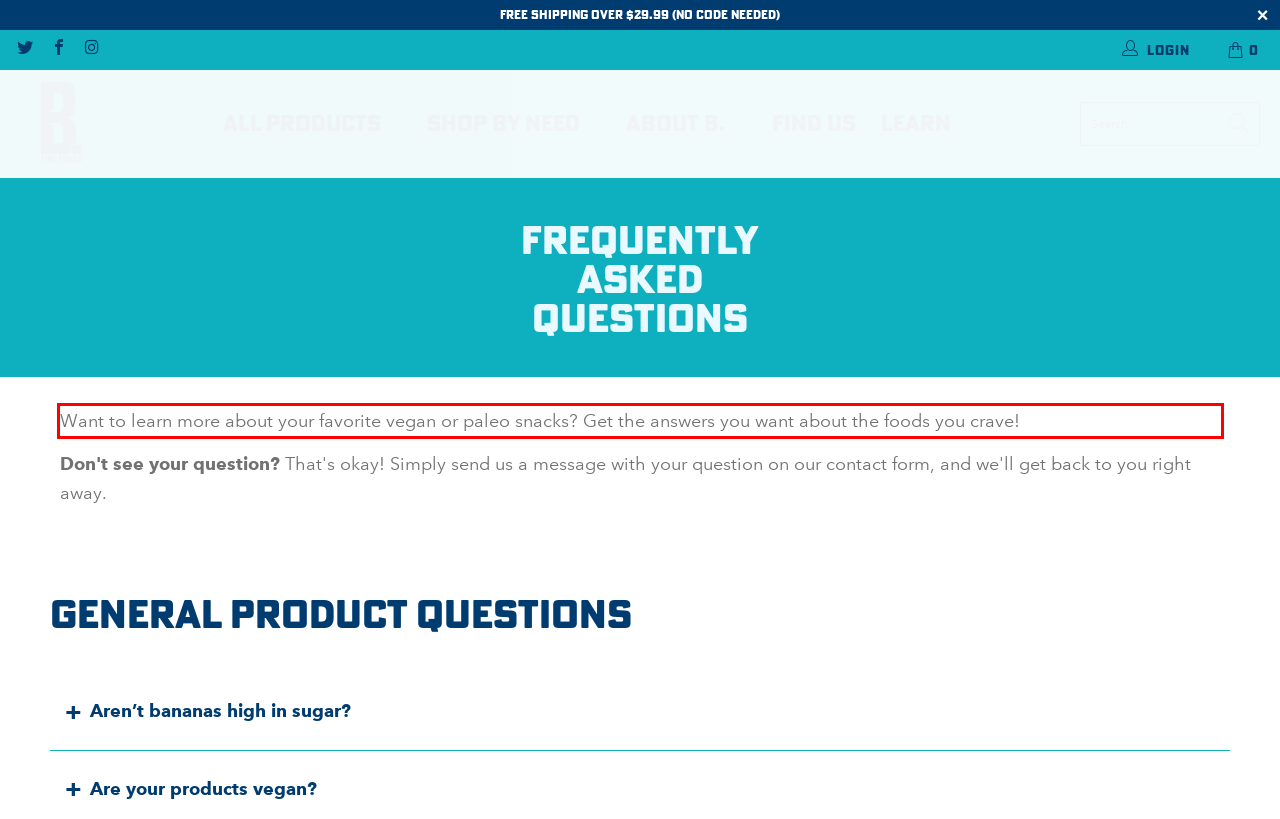Please identify and extract the text content from the UI element encased in a red bounding box on the provided webpage screenshot.

Want to learn more about your favorite vegan or paleo snacks? Get the answers you want about the foods you crave!